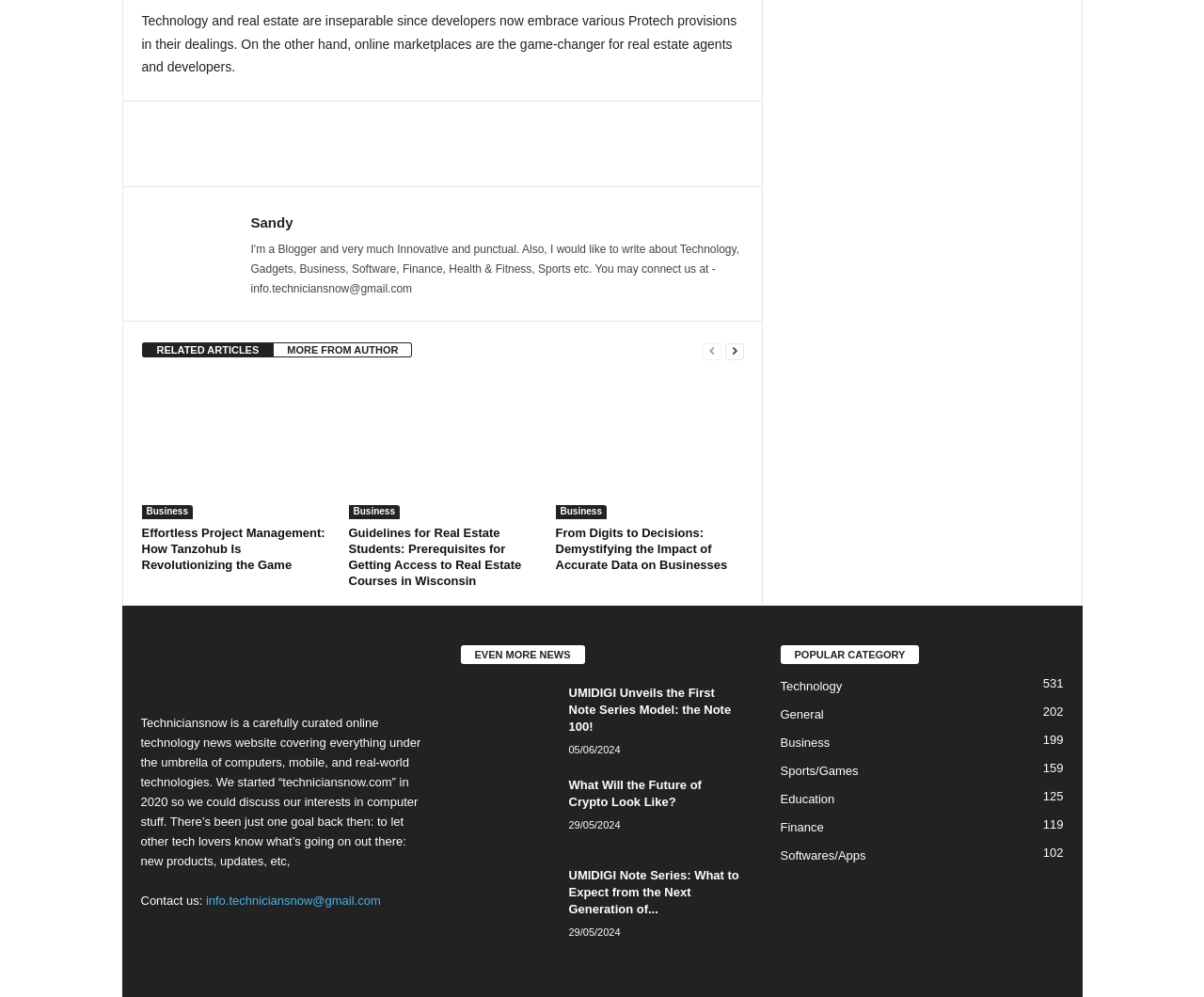What is the email address to contact the website?
We need a detailed and meticulous answer to the question.

The answer can be found by looking at the contact information section, where the email address 'info.techniciansnow@gmail.com' is provided.